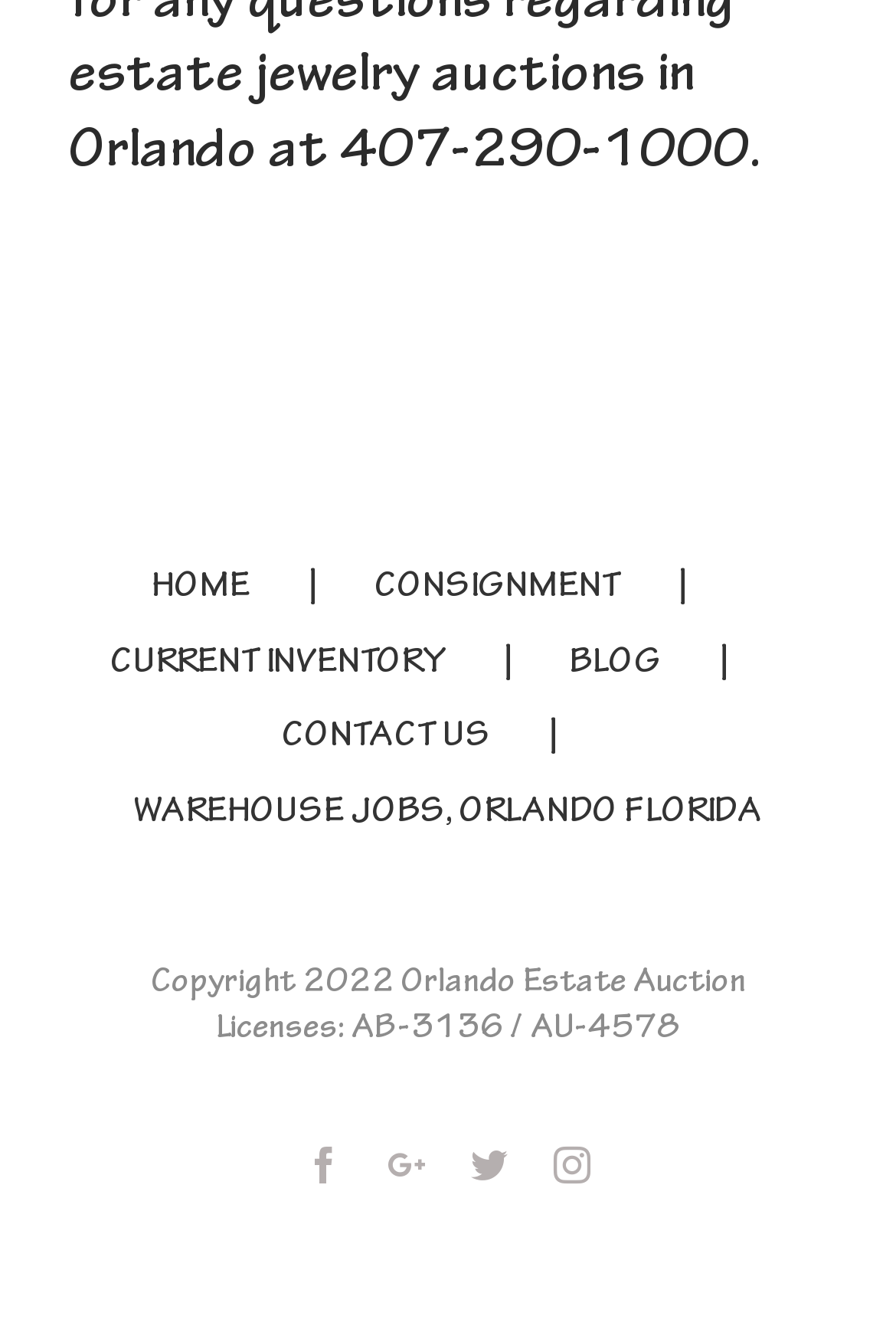Give the bounding box coordinates for the element described by: "Contact Us".

[0.314, 0.533, 0.686, 0.568]